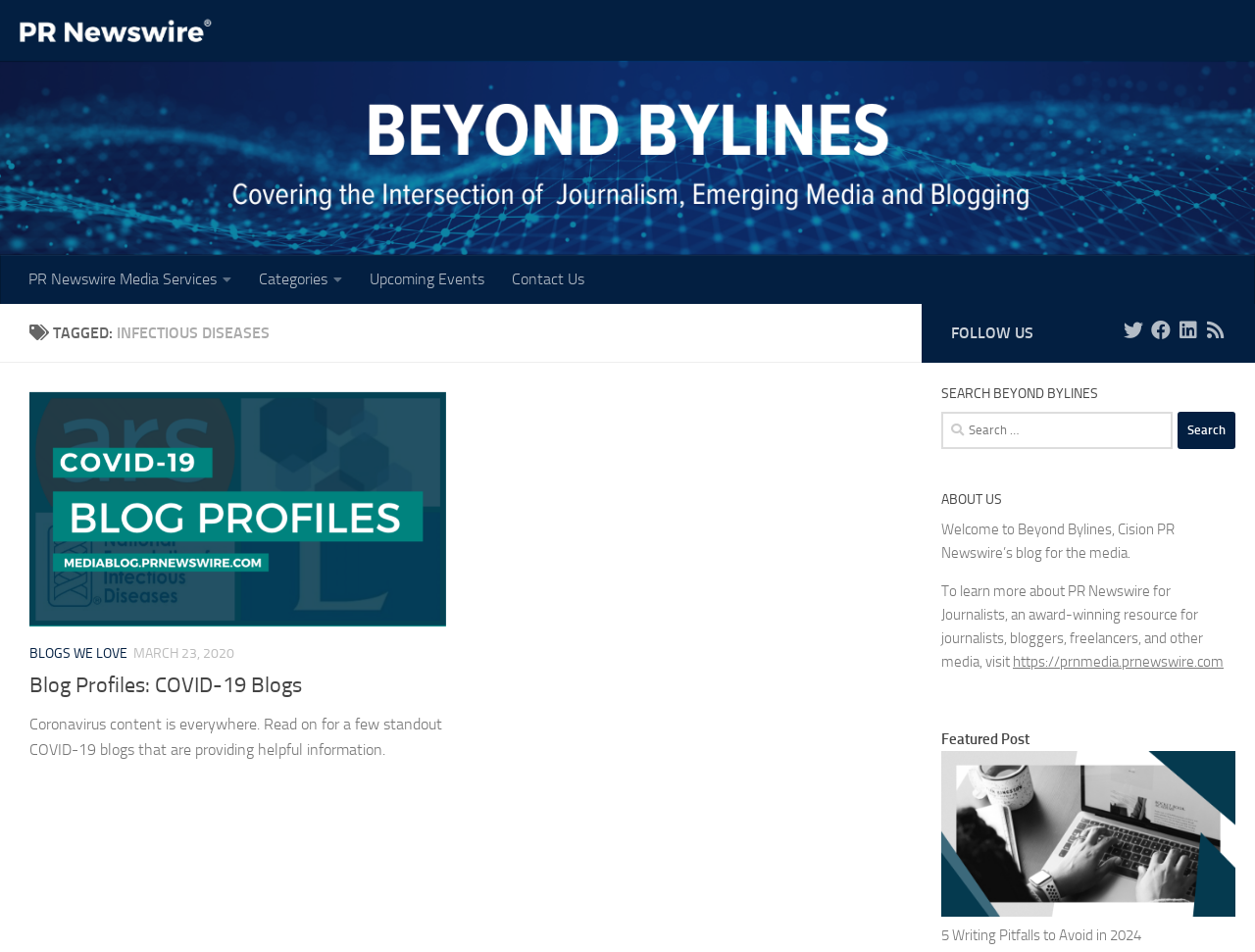Pinpoint the bounding box coordinates of the clickable area needed to execute the instruction: "Search for a topic". The coordinates should be specified as four float numbers between 0 and 1, i.e., [left, top, right, bottom].

[0.75, 0.432, 0.984, 0.471]